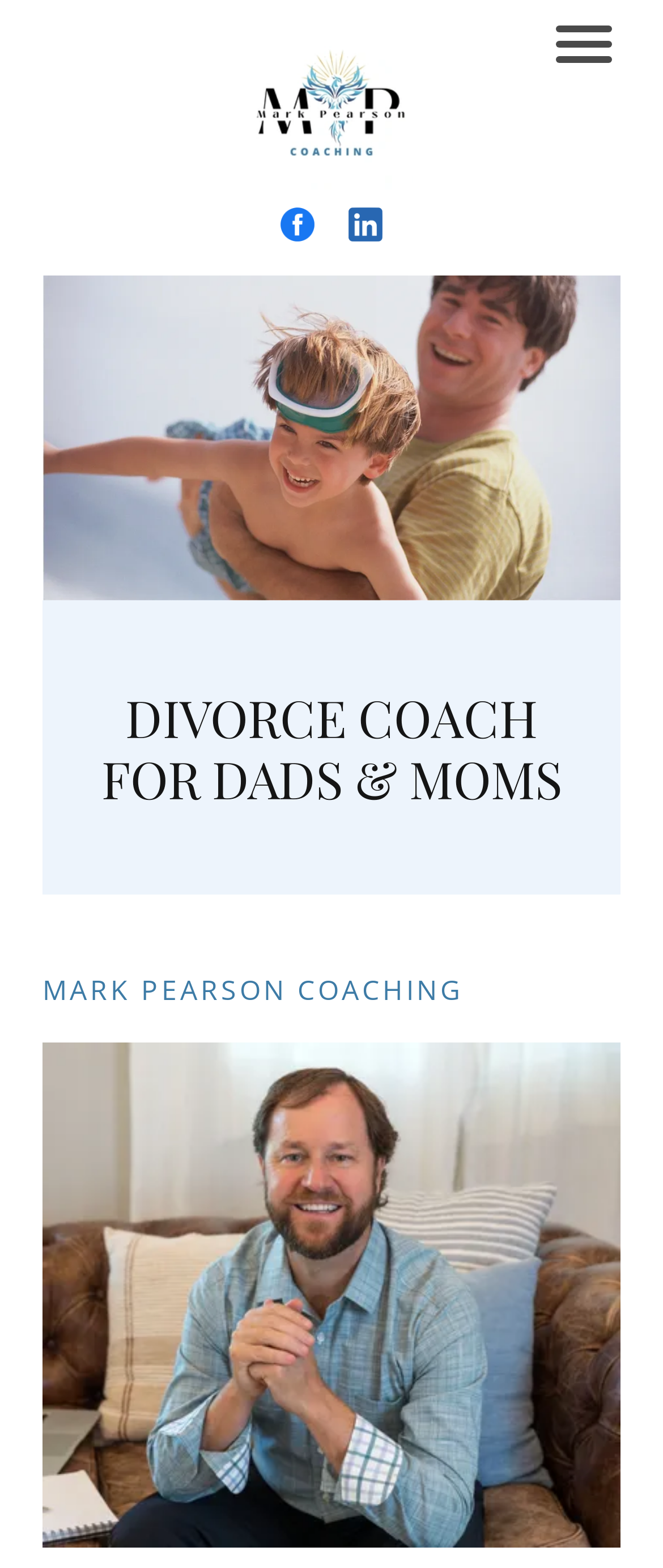What is the largest image on the webpage?
Using the image, elaborate on the answer with as much detail as possible.

By comparing the bounding box coordinates of all the images on the webpage, it can be seen that the image with coordinates [0.064, 0.175, 0.936, 0.383] has the largest area, which suggests that it is the background image of the webpage.